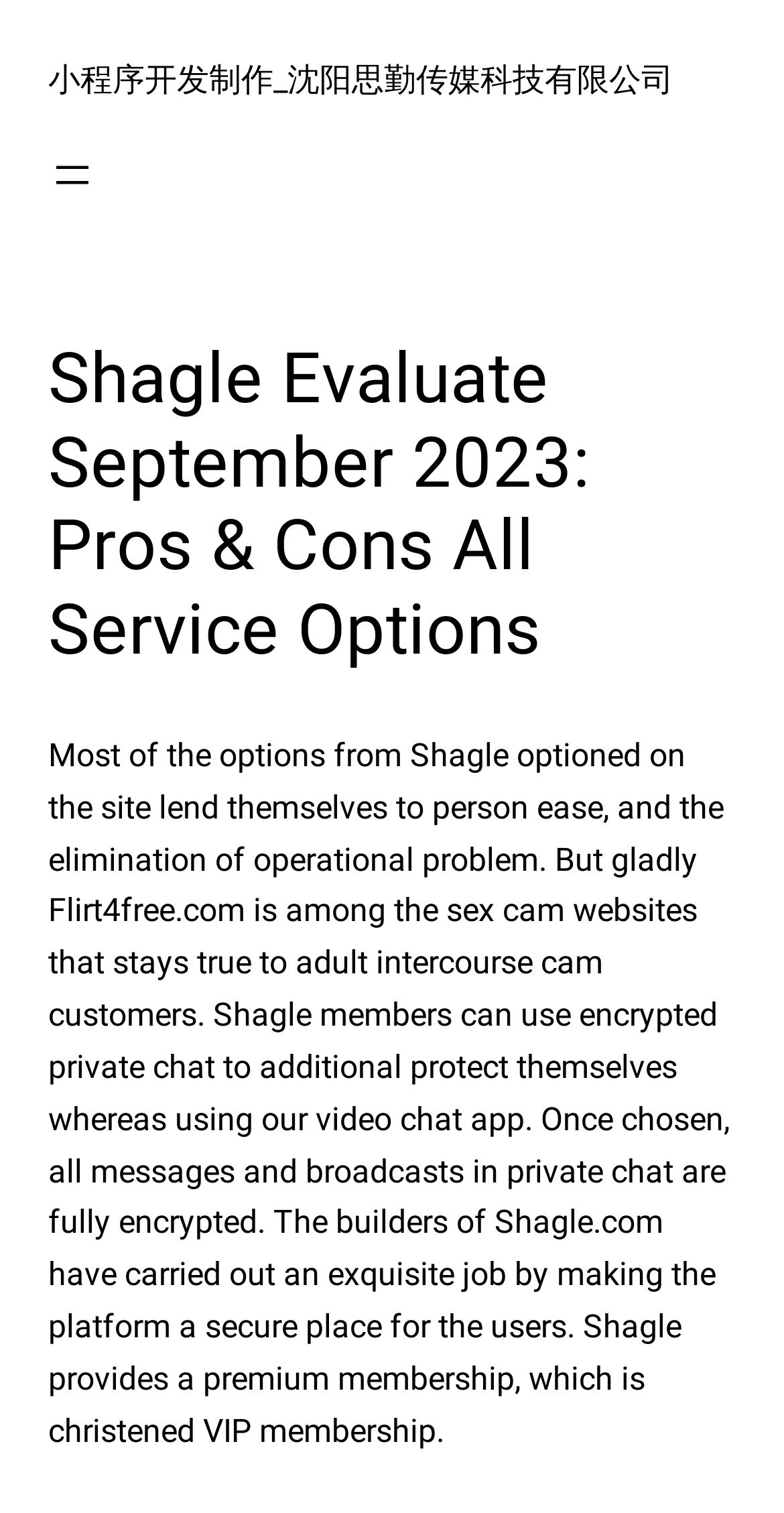Determine the bounding box coordinates of the UI element that matches the following description: "小程序开发制作_沈阳思勤传媒科技有限公司". The coordinates should be four float numbers between 0 and 1 in the format [left, top, right, bottom].

[0.062, 0.04, 0.859, 0.065]